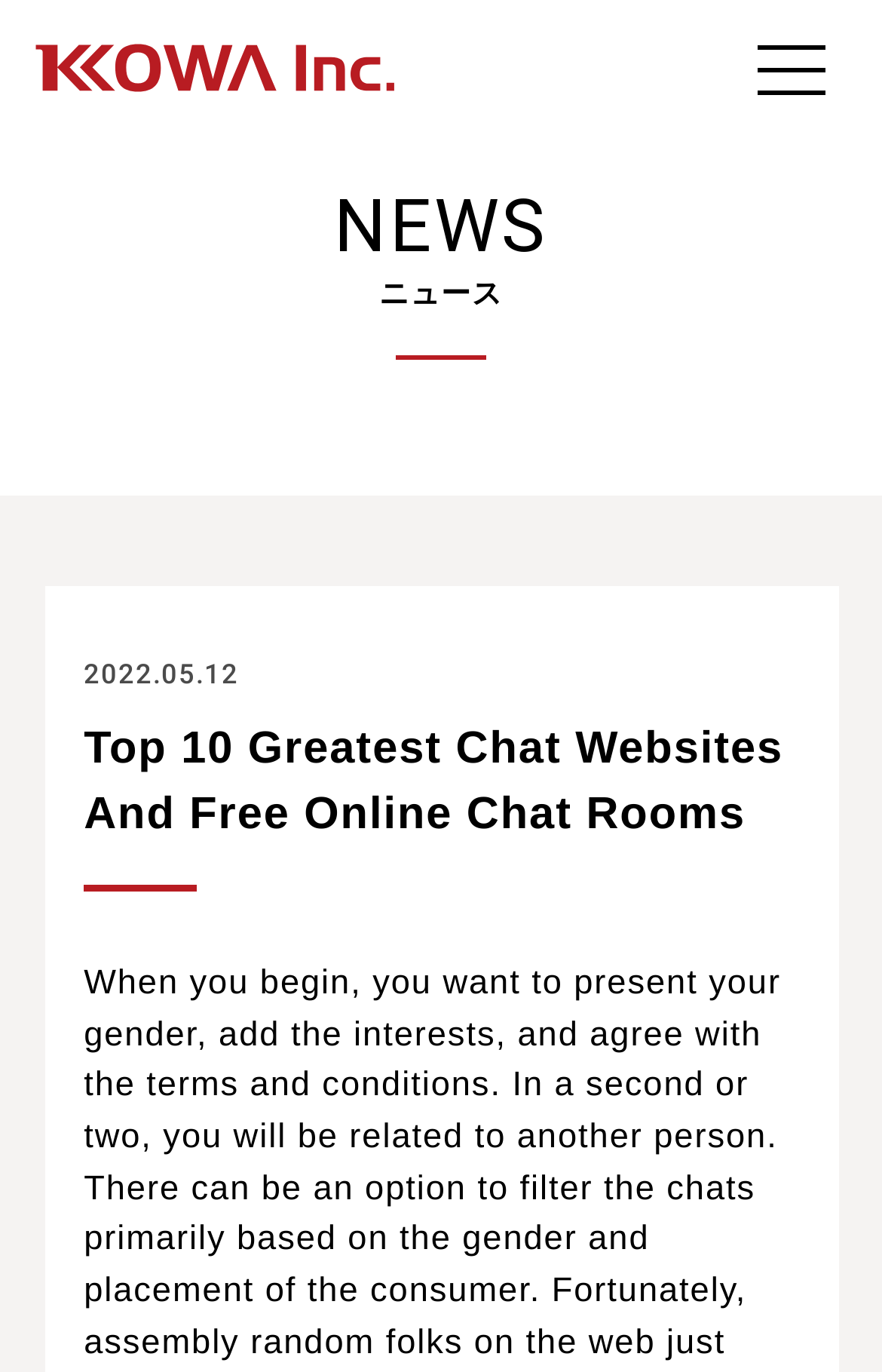Elaborate on the information and visuals displayed on the webpage.

The webpage appears to be a news article or blog post about the top 10 greatest chat websites and free online chat rooms. At the top of the page, there is a link and an image, positioned side by side, taking up about a third of the page's width. 

Below the link and image, there is a heading that reads "NEWS ニュース" which spans the entire width of the page. Under this heading, there is a time stamp "2022.05.12" and another heading that repeats the title of the article "Top 10 Greatest Chat Websites And Free Online Chat Rooms". 

On the top right corner of the page, there is a button. The webpage also seems to have some sort of registration or sign-up process, as indicated by the meta description, which mentions presenting one's gender, adding interests, and agreeing to terms and conditions. However, this process is not visually represented on the page.